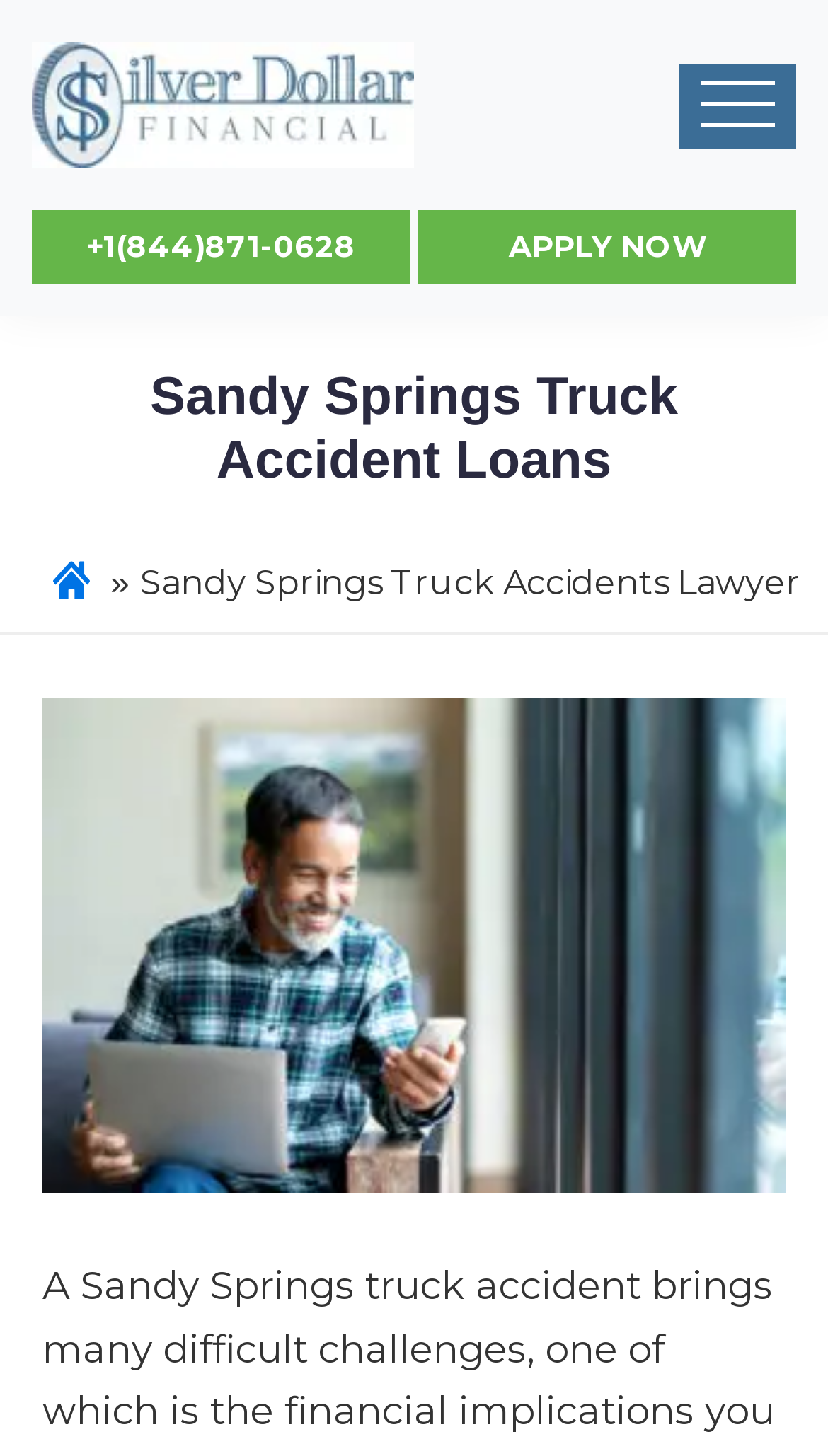What is the company name mentioned on the webpage?
Provide a detailed and extensive answer to the question.

I found the company name by looking at the link and image with the text 'Silver Dollar' which is located at the top of the webpage.